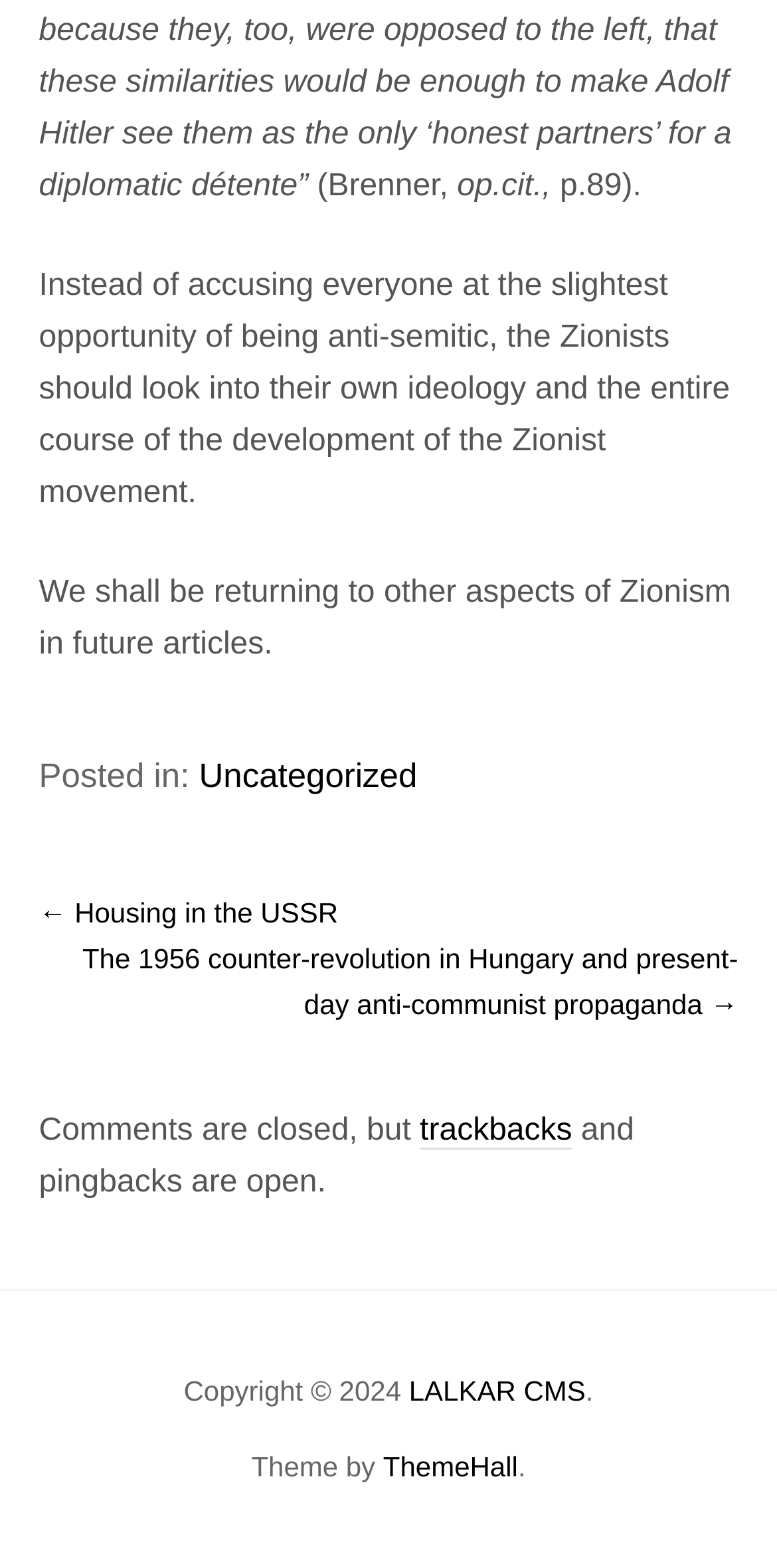Please determine the bounding box coordinates, formatted as (top-left x, top-left y, bottom-right x, bottom-right y), with all values as floating point numbers between 0 and 1. Identify the bounding box of the region described as: ← Housing in the USSR

[0.05, 0.572, 0.435, 0.592]